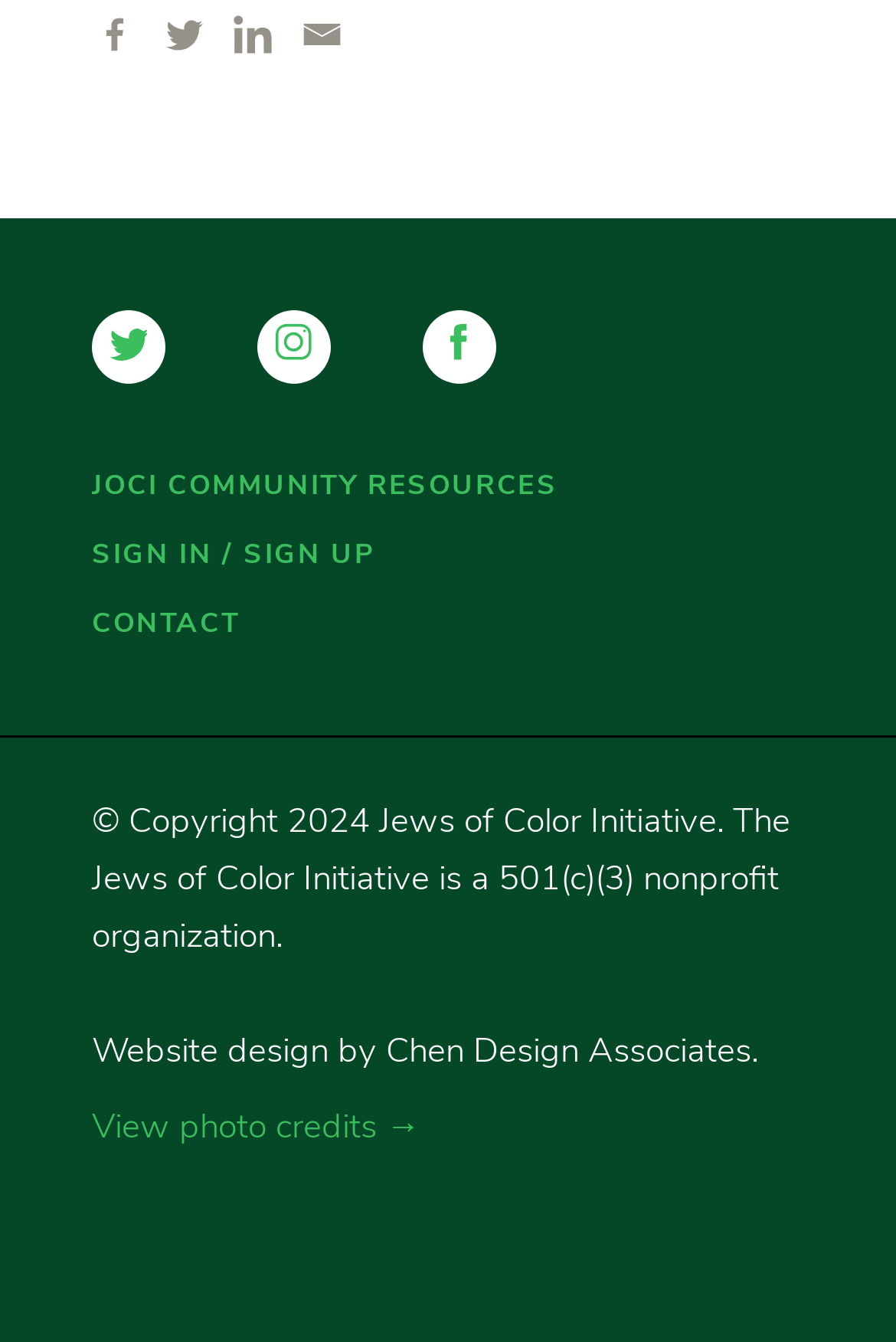Find the bounding box coordinates of the clickable region needed to perform the following instruction: "Chat with us". The coordinates should be provided as four float numbers between 0 and 1, i.e., [left, top, right, bottom].

None